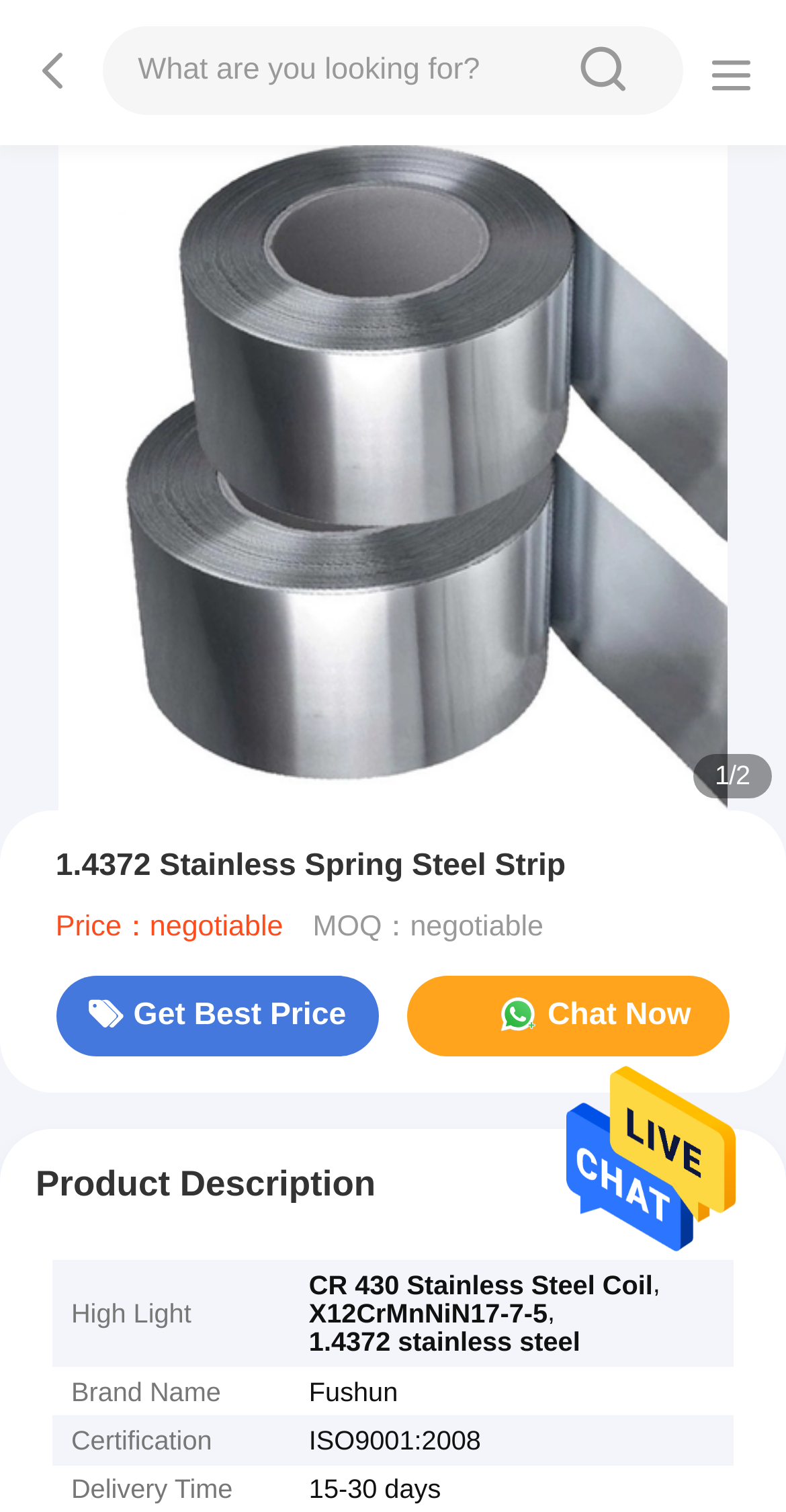Please determine the bounding box coordinates for the UI element described as: "sousou text".

[0.672, 0.021, 0.864, 0.074]